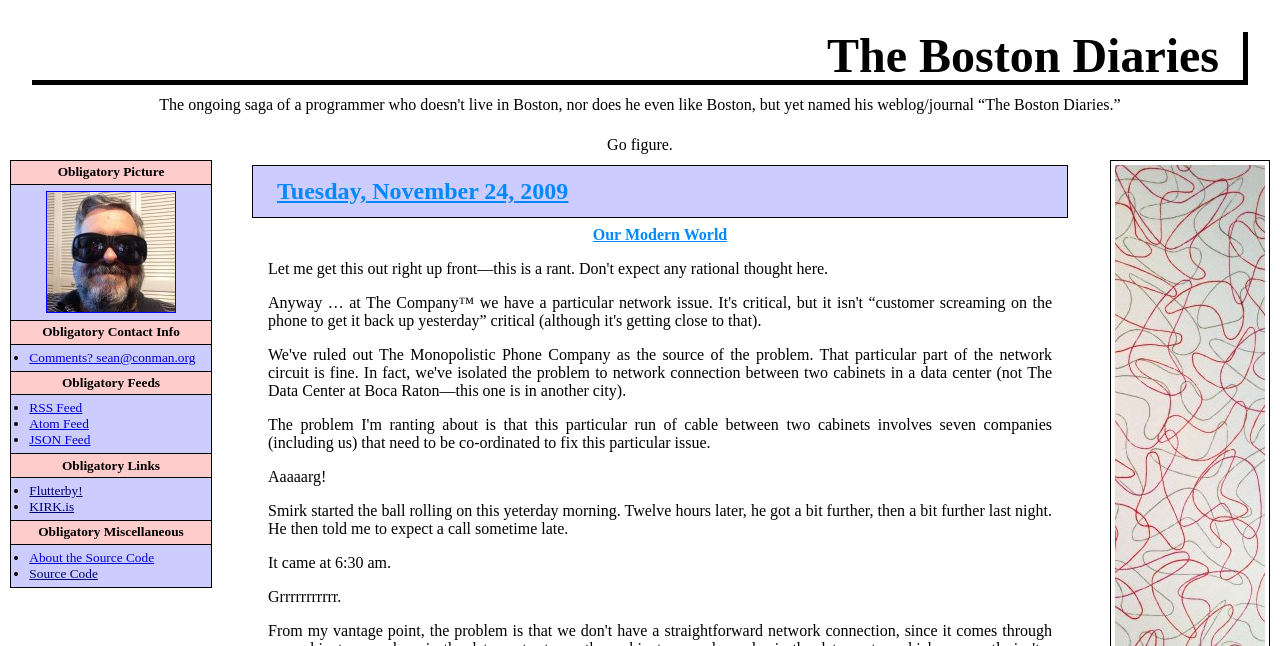Can you find the bounding box coordinates of the area I should click to execute the following instruction: "Click on the link to go to the home page"?

None